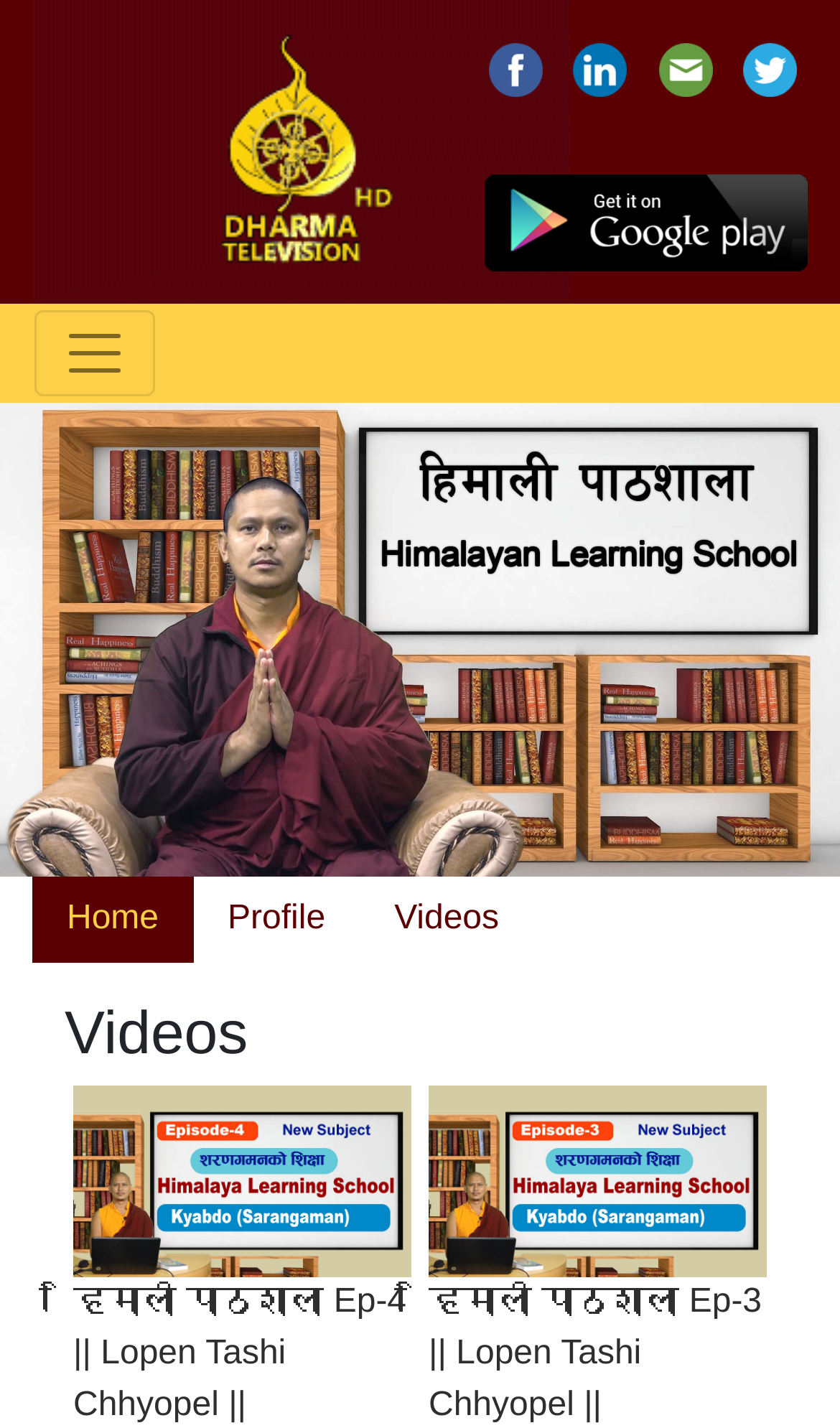Provide your answer in one word or a succinct phrase for the question: 
Is the 'Videos' tab selected?

No